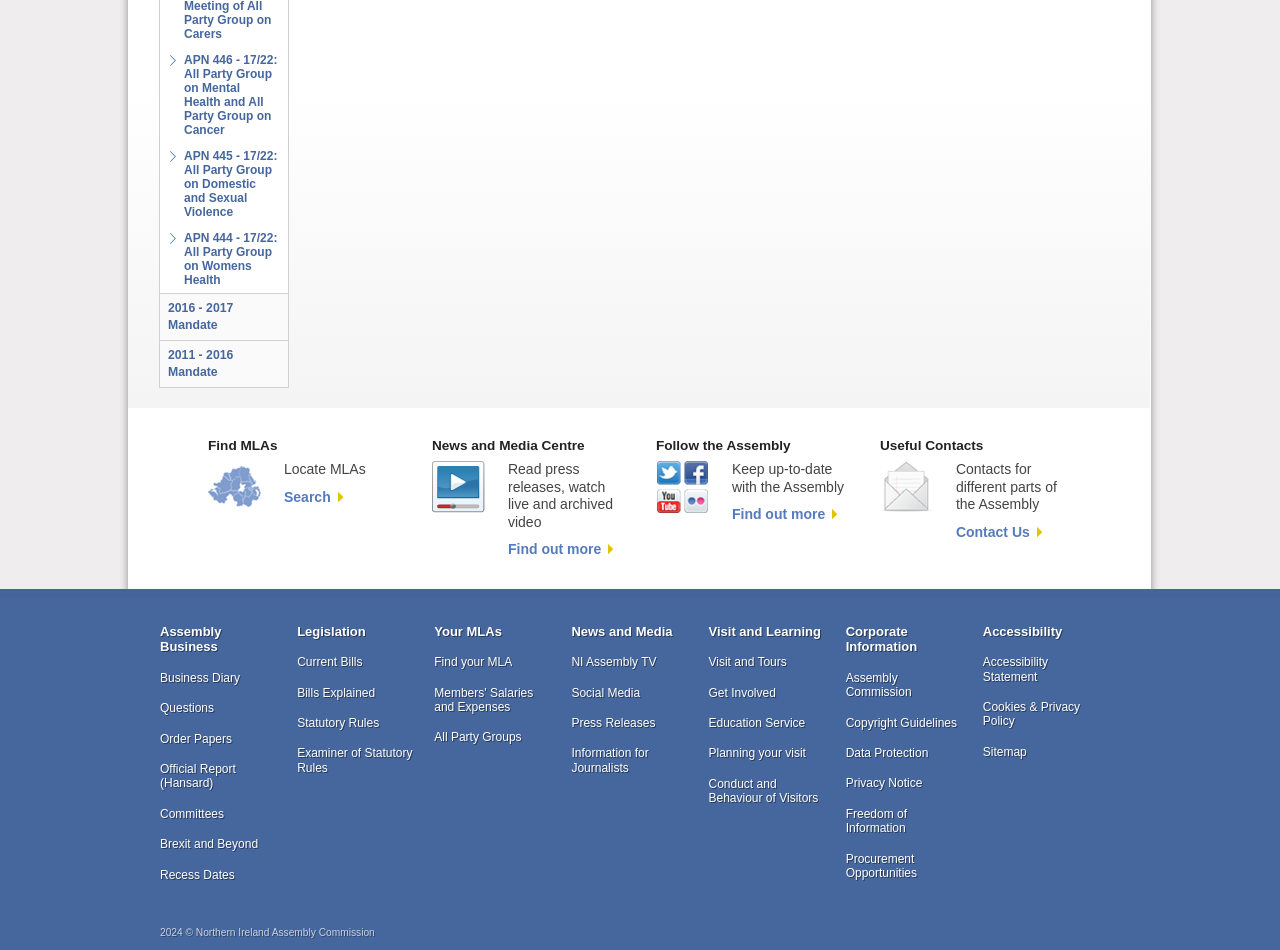What is the 'Assembly Business' section about?
Please answer the question with as much detail and depth as you can.

The 'Assembly Business' section seems to be related to the proceedings of the Assembly, as it contains links to 'Business Diary', 'Questions', 'Order Papers', and other relevant topics.